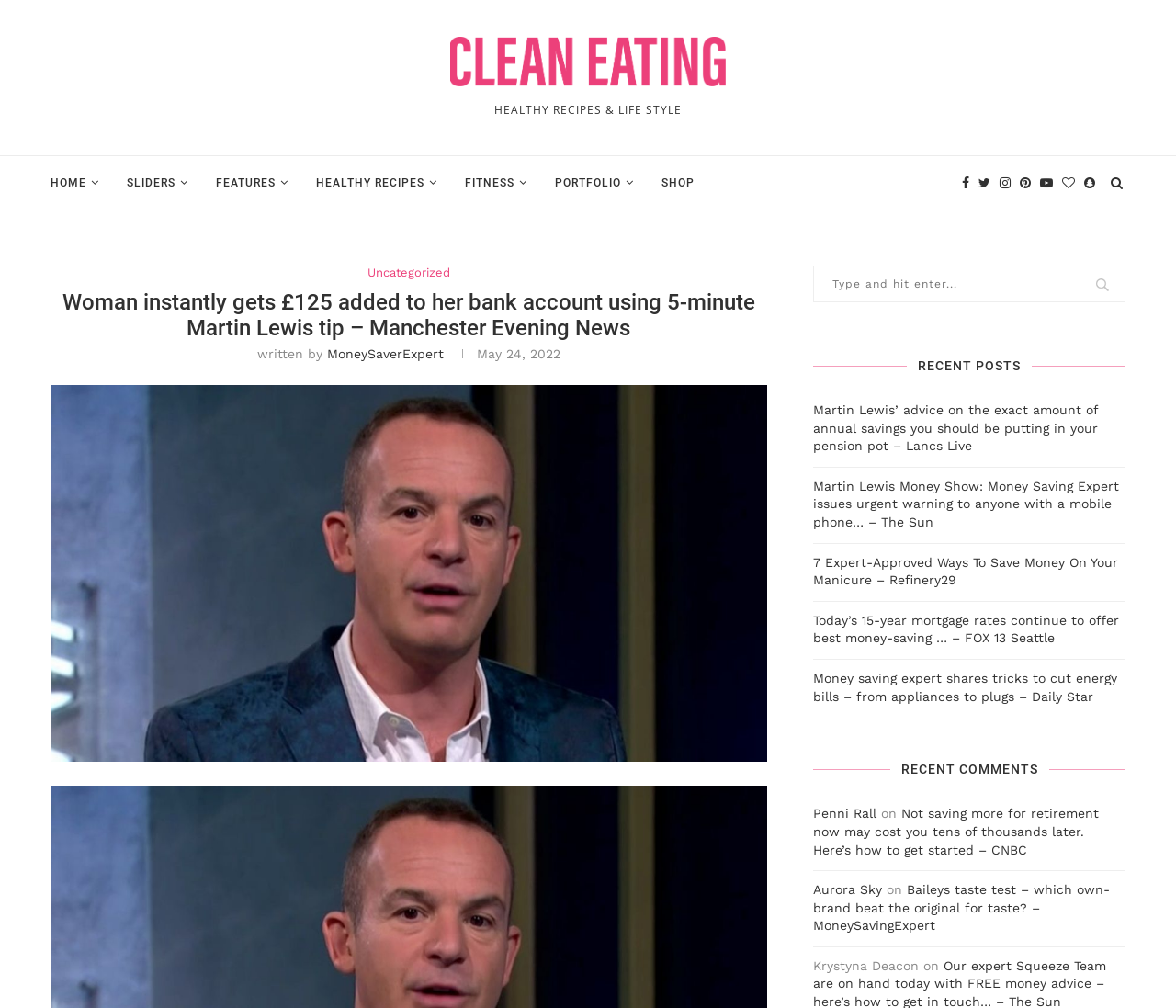Kindly determine the bounding box coordinates for the area that needs to be clicked to execute this instruction: "Read the article 'Martin Lewis’ advice on the exact amount of annual savings you should be putting in your pension pot – Lancs Live'".

[0.691, 0.399, 0.934, 0.45]